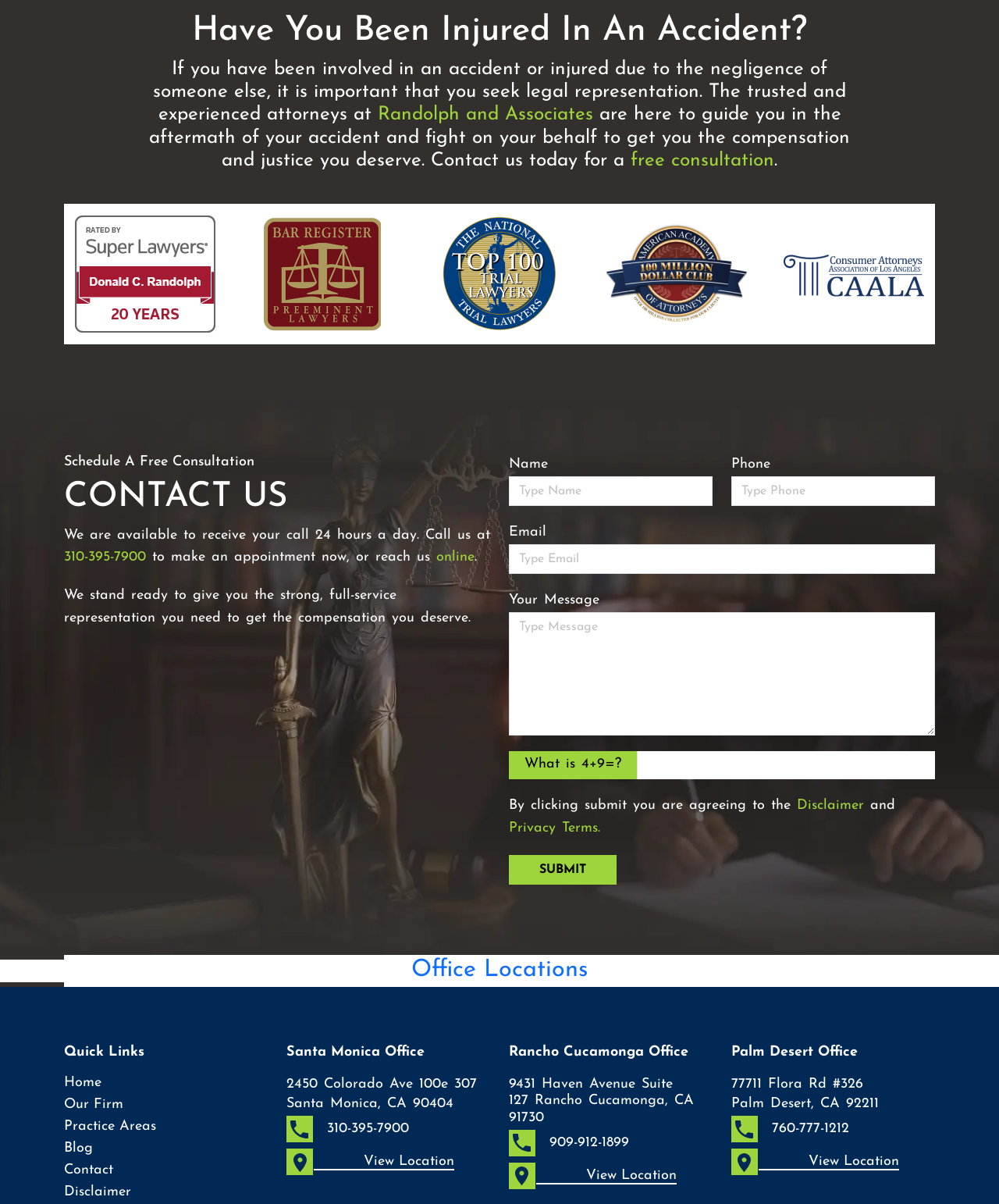Find the bounding box coordinates of the element I should click to carry out the following instruction: "Call the phone number 310-395-7900".

[0.064, 0.457, 0.146, 0.469]